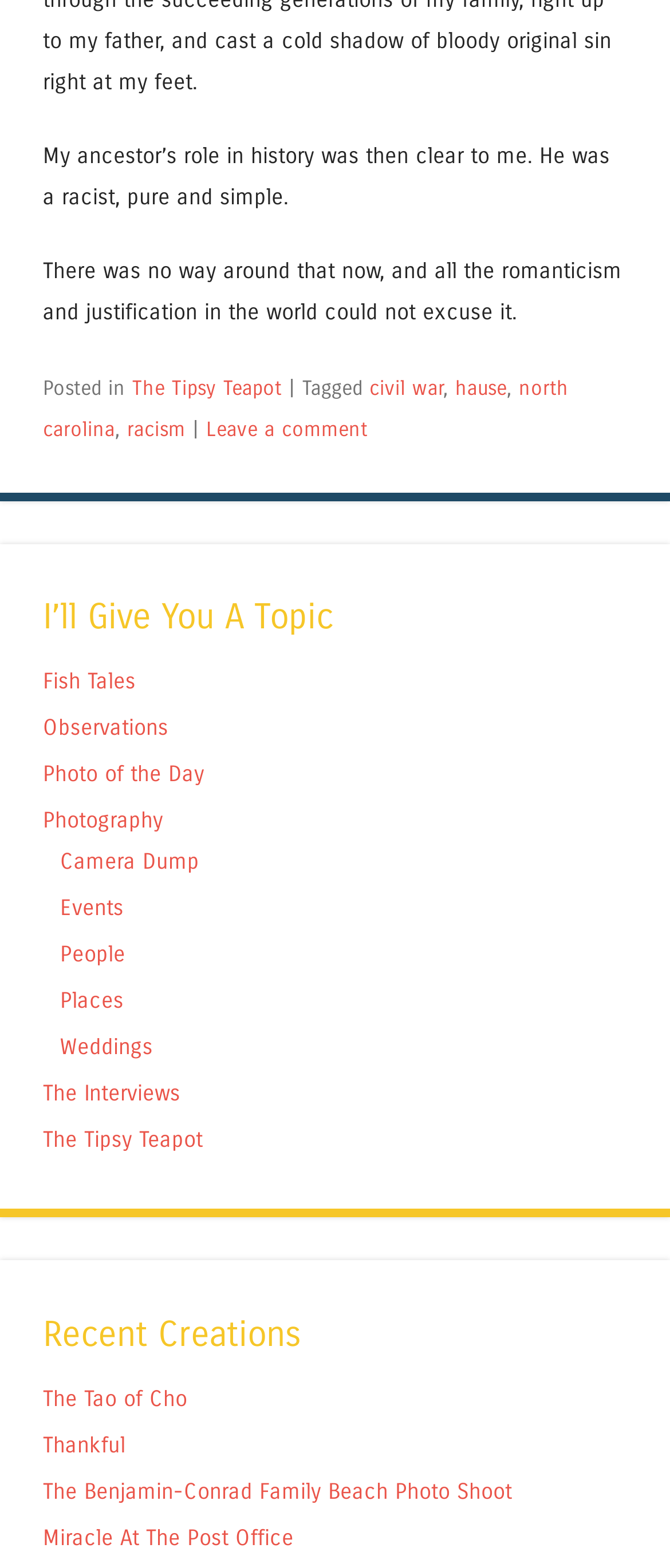How many categories are listed in the footer?
Please respond to the question with a detailed and informative answer.

The footer section has links to categories such as 'The Tipsy Teapot', 'civil war', 'hause', 'north carolina', 'racism', and others. Counting these links, there are 9 categories listed in the footer.